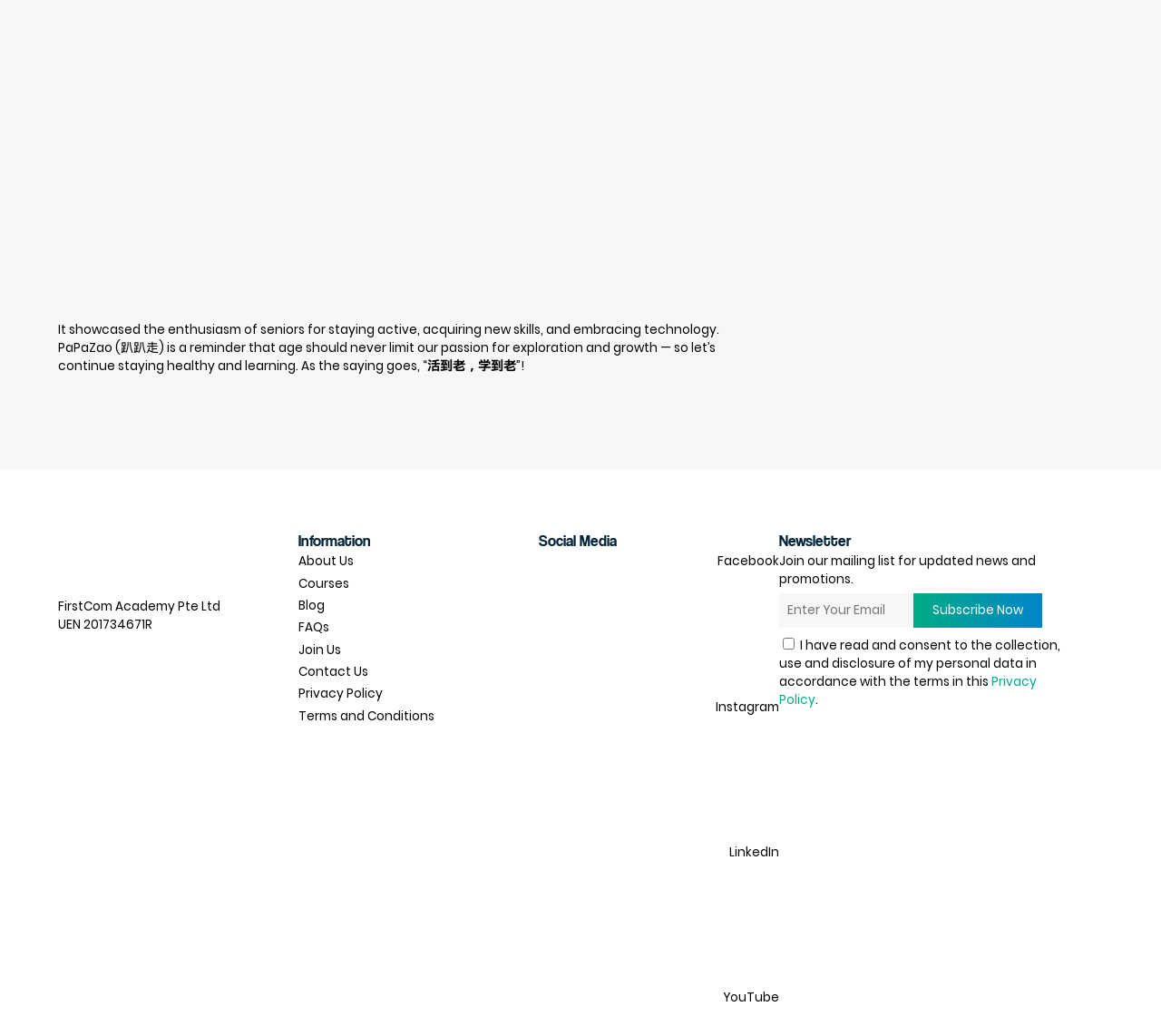Examine the image carefully and respond to the question with a detailed answer: 
What is the purpose of the textbox?

The textbox is located under the 'Newsletter' heading, and its purpose is to enter an email address to join the mailing list for updated news and promotions.